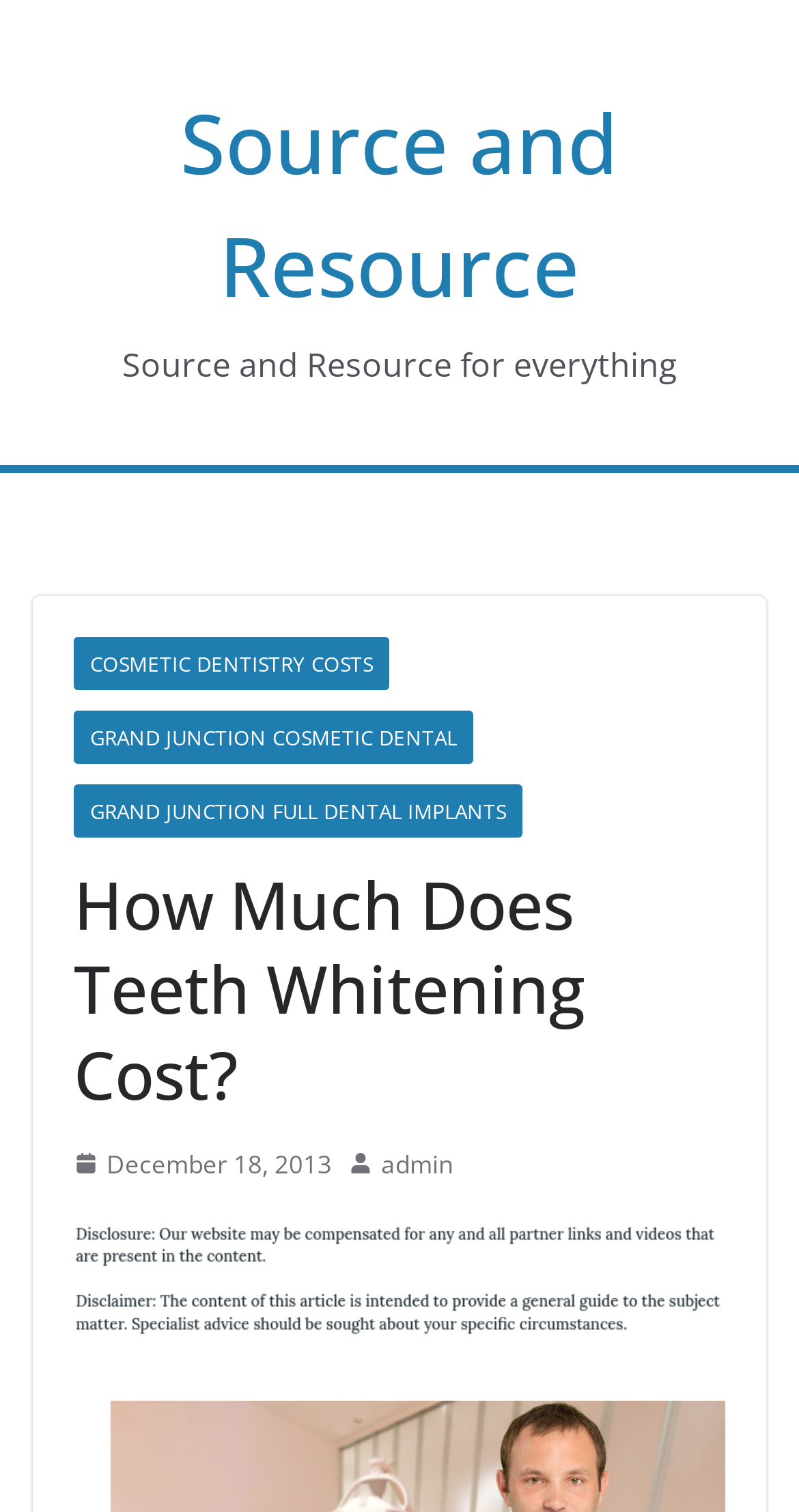Please provide a comprehensive response to the question below by analyzing the image: 
What is the category of the dental procedure?

By analyzing the links on the webpage, I found that one of the links is 'COSMETIC DENTISTRY COSTS', which suggests that the dental procedure being discussed is related to cosmetic dentistry.